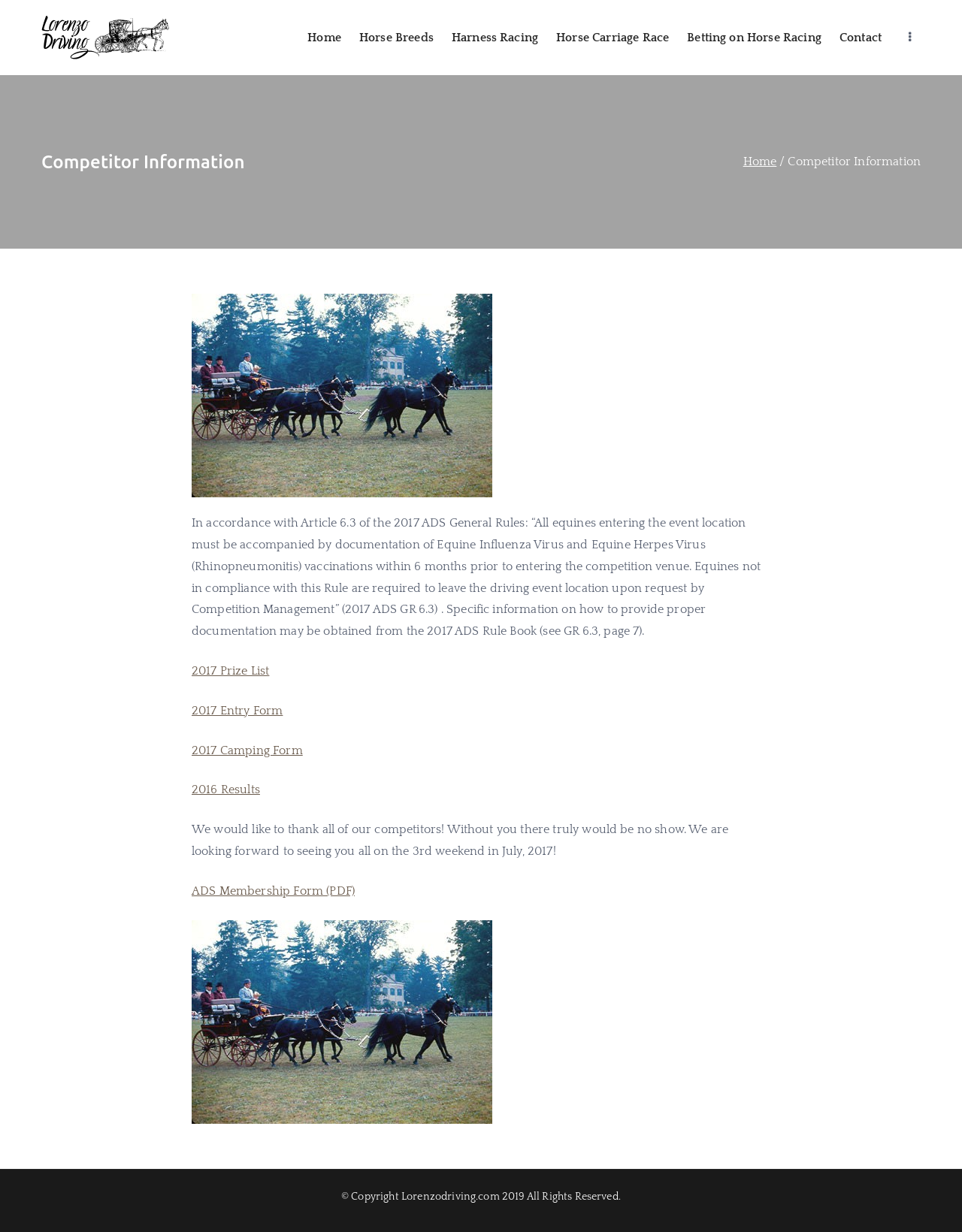Locate the bounding box coordinates of the clickable region to complete the following instruction: "Click on the Lorenzo Driving link."

[0.043, 0.012, 0.176, 0.049]